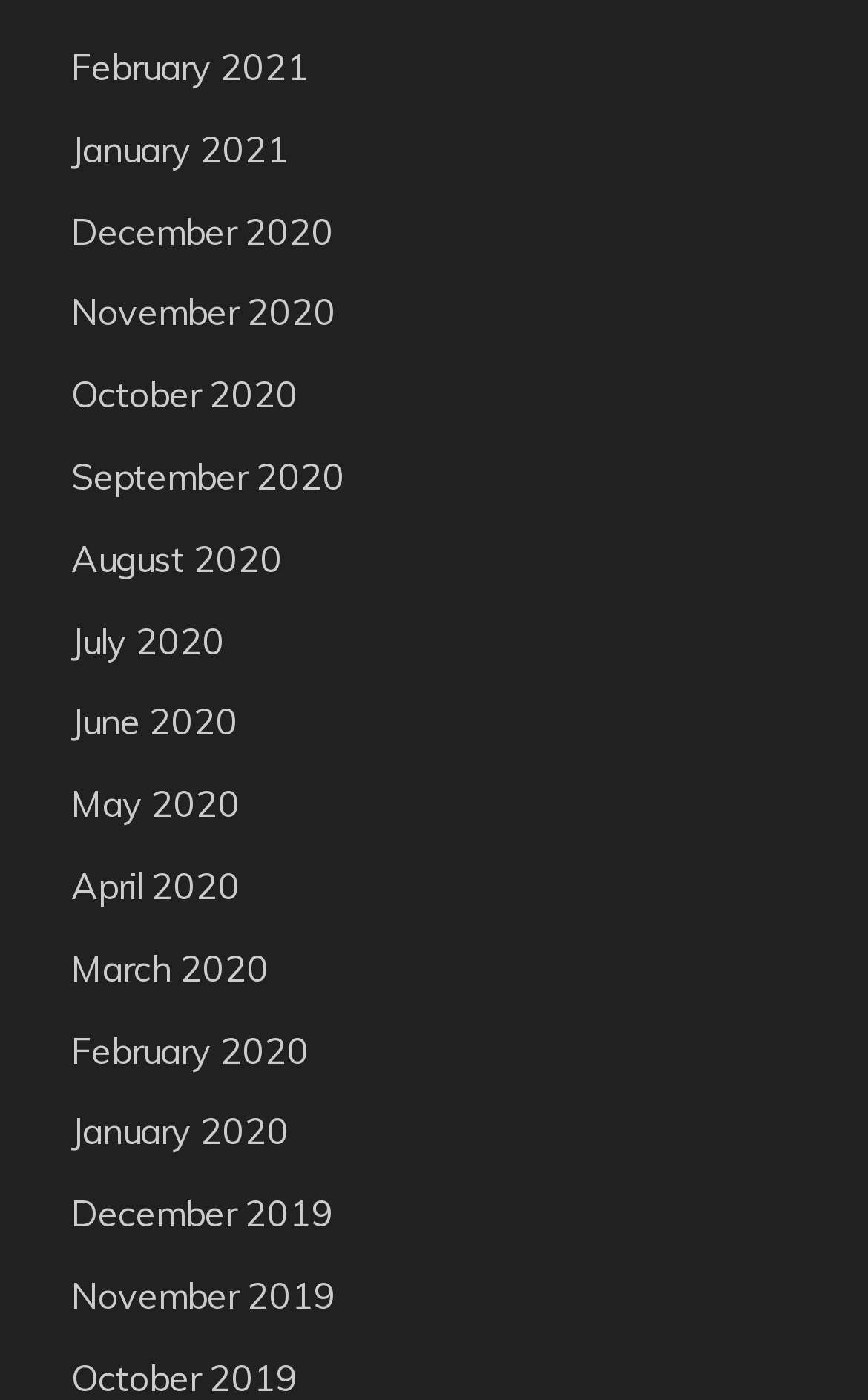Respond with a single word or phrase to the following question: Are the months listed in chronological order?

Yes